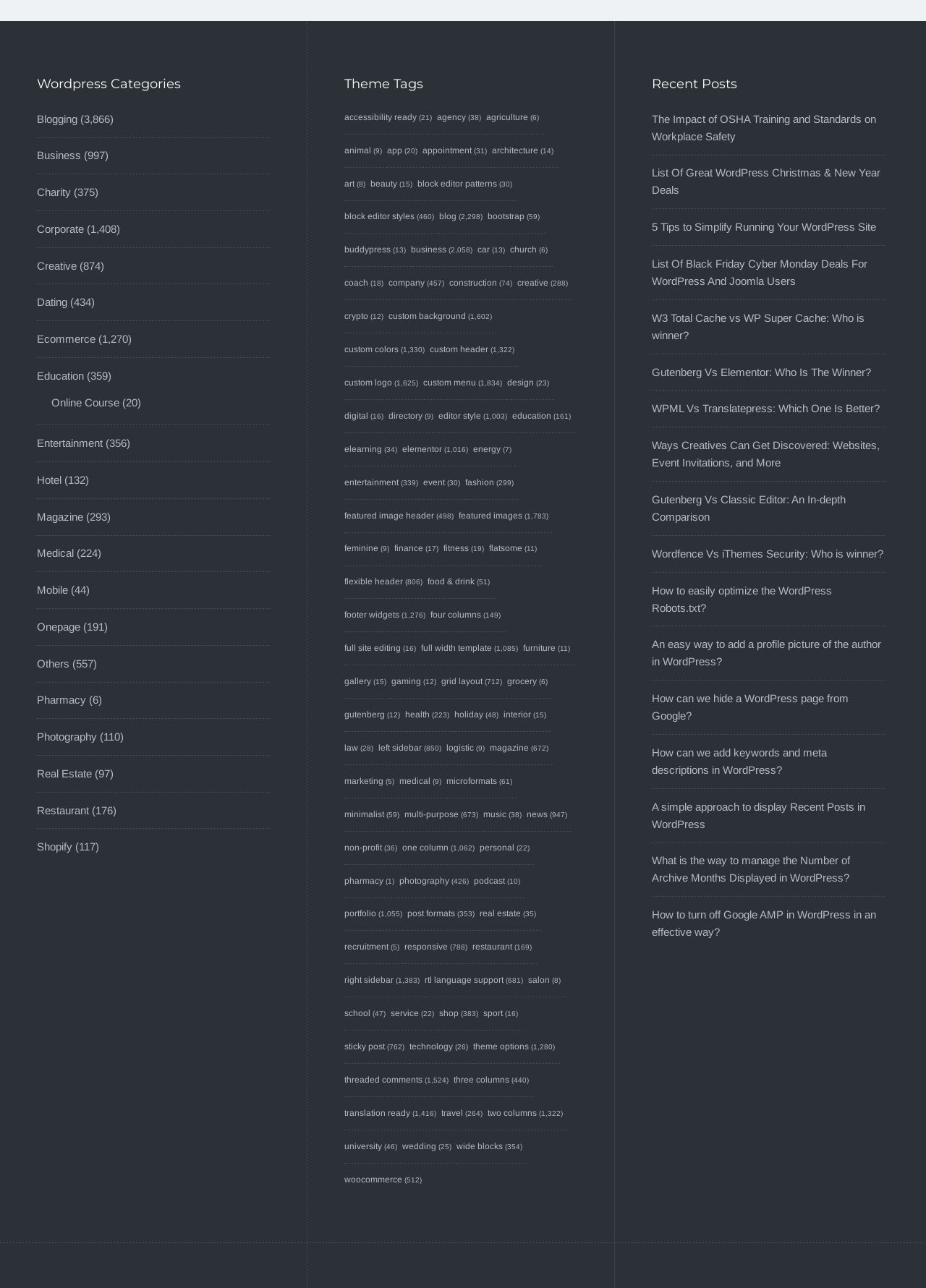Find the bounding box coordinates of the area to click in order to follow the instruction: "Click on Blogging".

[0.04, 0.087, 0.084, 0.097]